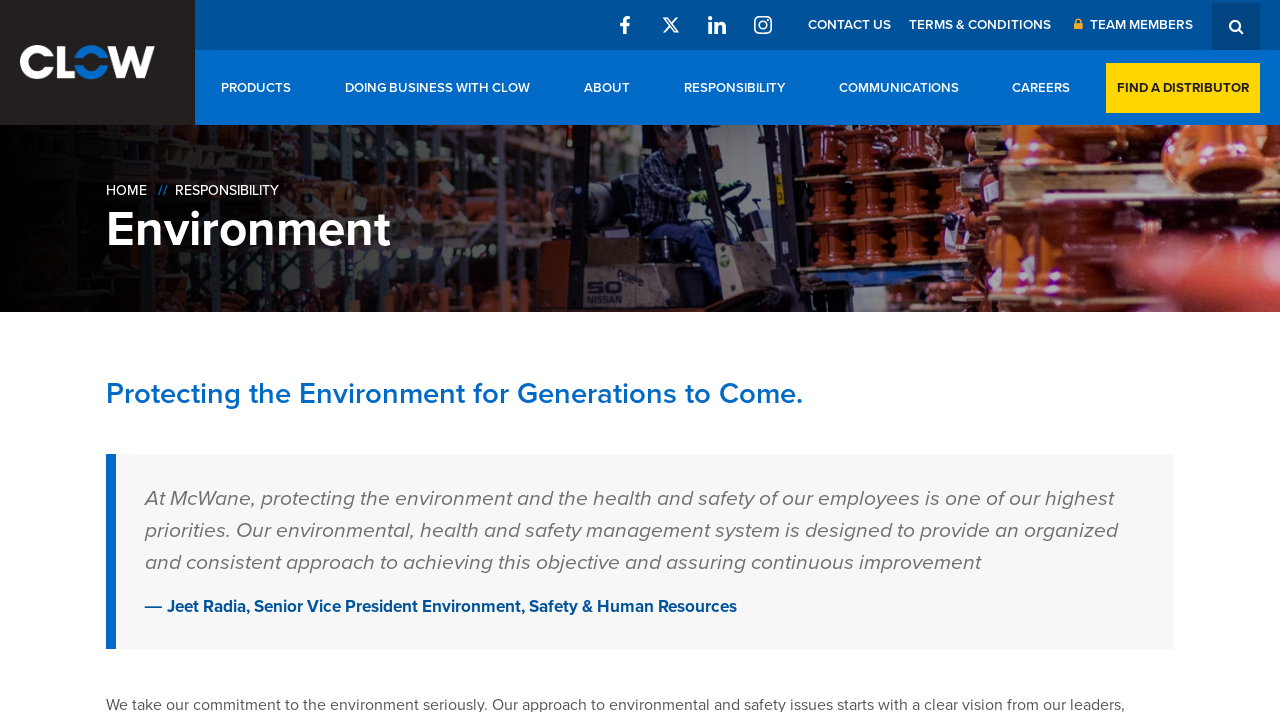Specify the bounding box coordinates of the element's area that should be clicked to execute the given instruction: "Learn about RESPONSIBILITY". The coordinates should be four float numbers between 0 and 1, i.e., [left, top, right, bottom].

[0.513, 0.07, 0.634, 0.176]